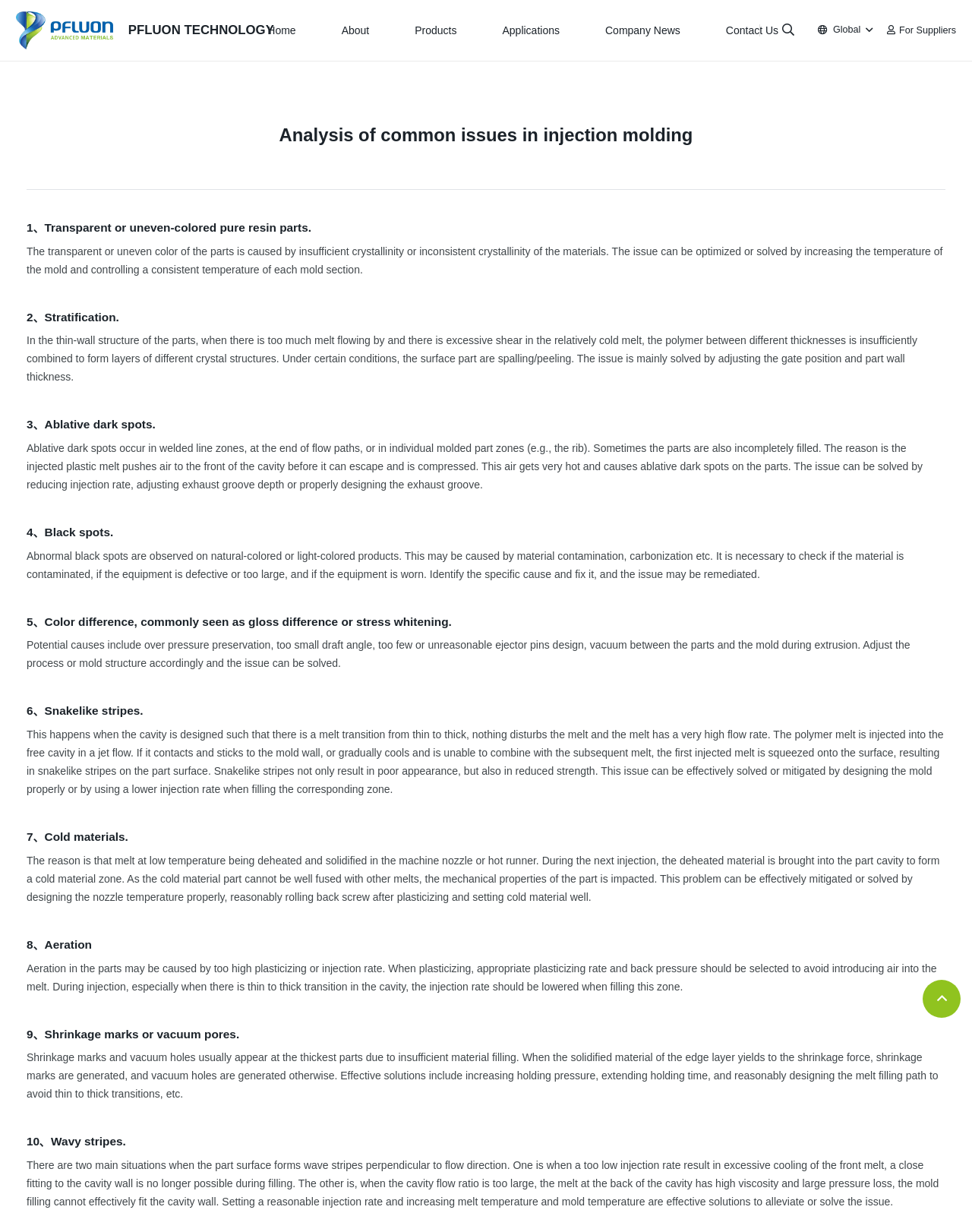Based on the element description aria-label="Search..." name="s" placeholder="Search...", identify the bounding box coordinates for the UI element. The coordinates should be in the format (top-left x, top-left y, bottom-right x, bottom-right y) and within the 0 to 1 range.

[0.797, 0.012, 0.838, 0.037]